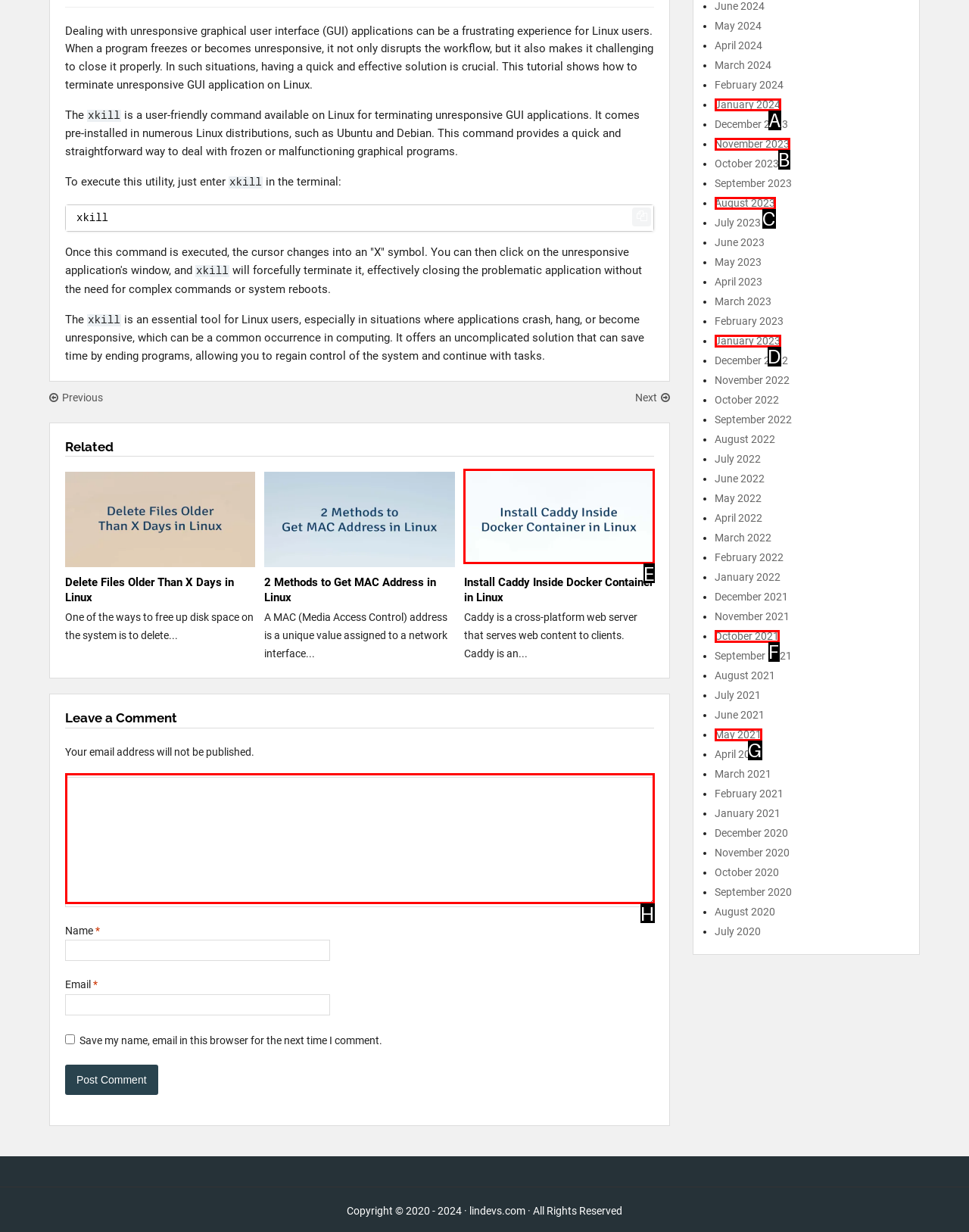What letter corresponds to the UI element described here: January 2024
Reply with the letter from the options provided.

A